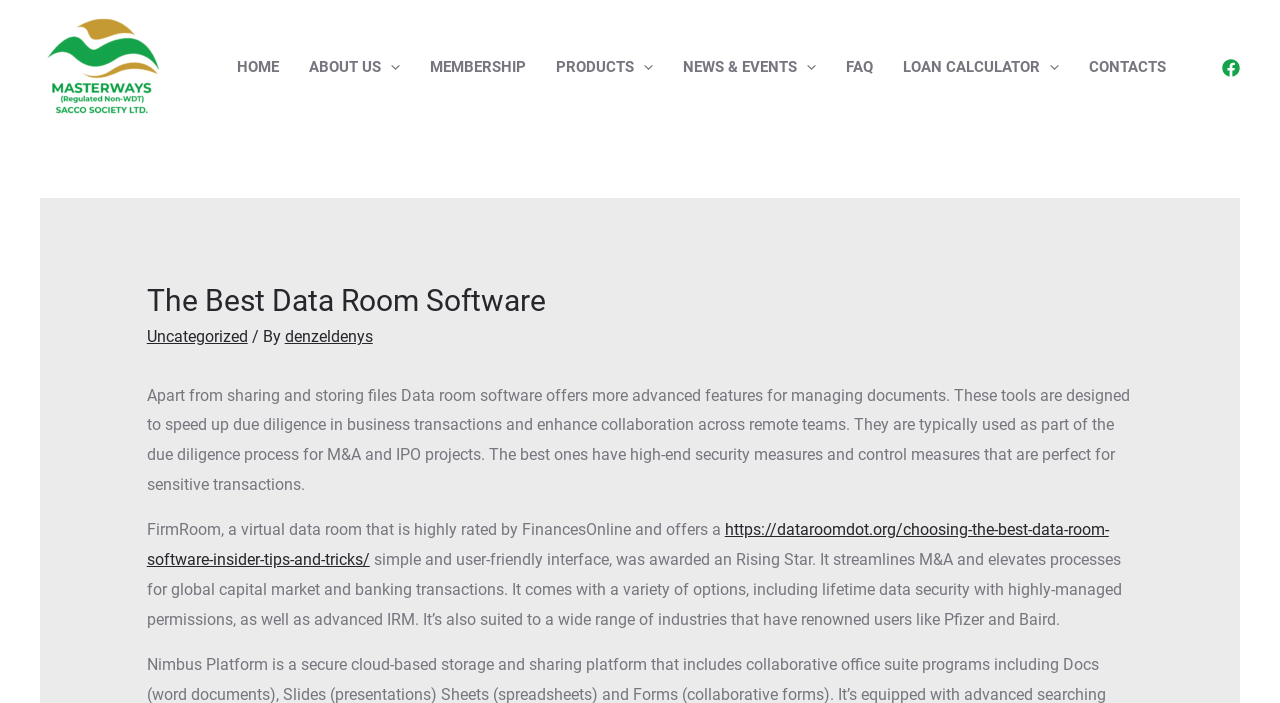What is the name of the virtual data room mentioned?
Based on the screenshot, respond with a single word or phrase.

FirmRoom